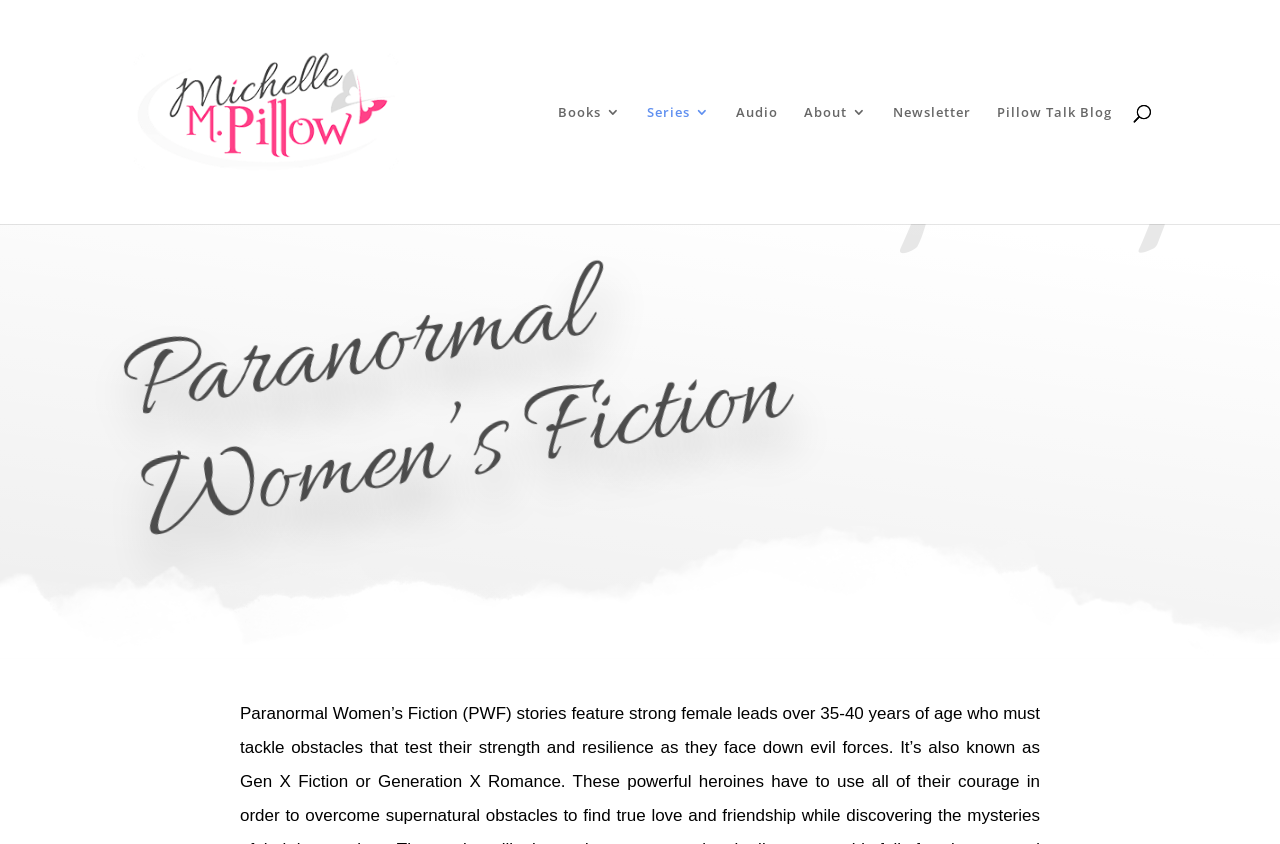Return the bounding box coordinates of the UI element that corresponds to this description: "Open toolbar Accessibility Tools". The coordinates must be given as four float numbers in the range of 0 and 1, [left, top, right, bottom].

[0.0, 0.118, 0.041, 0.18]